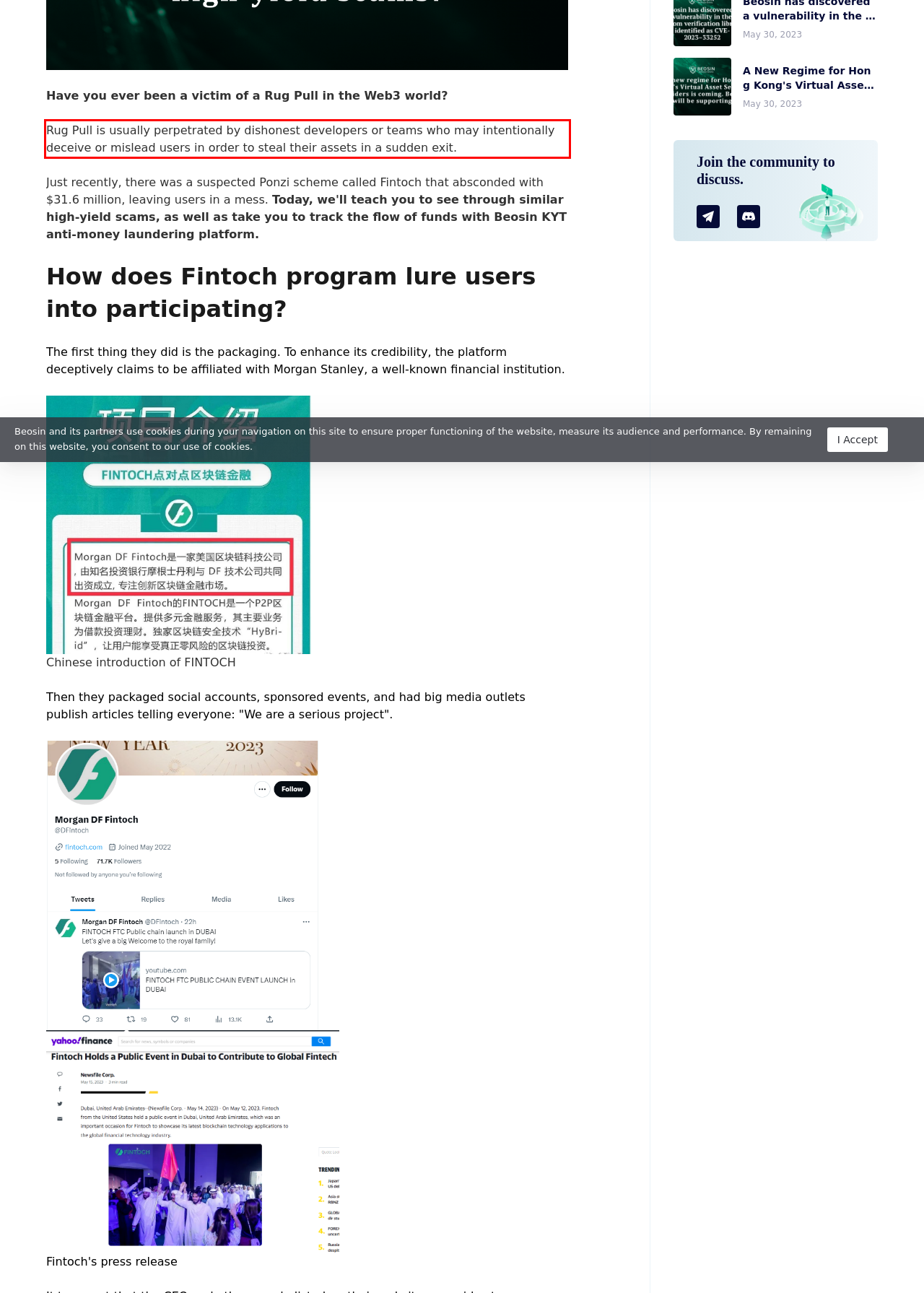Please identify the text within the red rectangular bounding box in the provided webpage screenshot.

Rug Pull is usually perpetrated by dishonest developers or teams who may intentionally deceive or mislead users in order to steal their assets in a sudden exit.